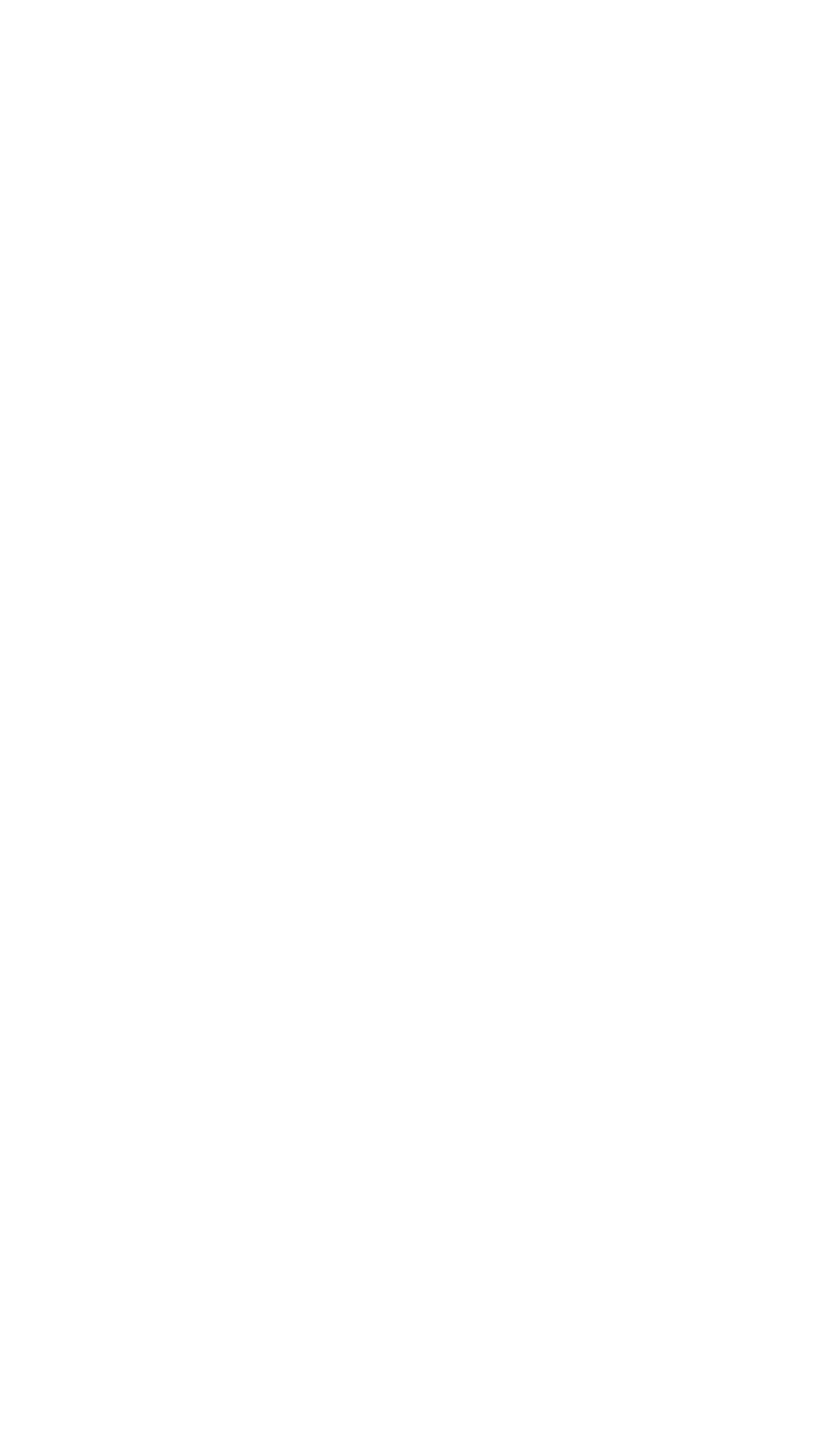Please provide a detailed answer to the question below by examining the image:
What is the title of the previous article?

The title of the previous article can be found in the link that says '‹ Austrian Glaciers Likely…', which is located above the 'Hiking the Hahnenkamm' link.